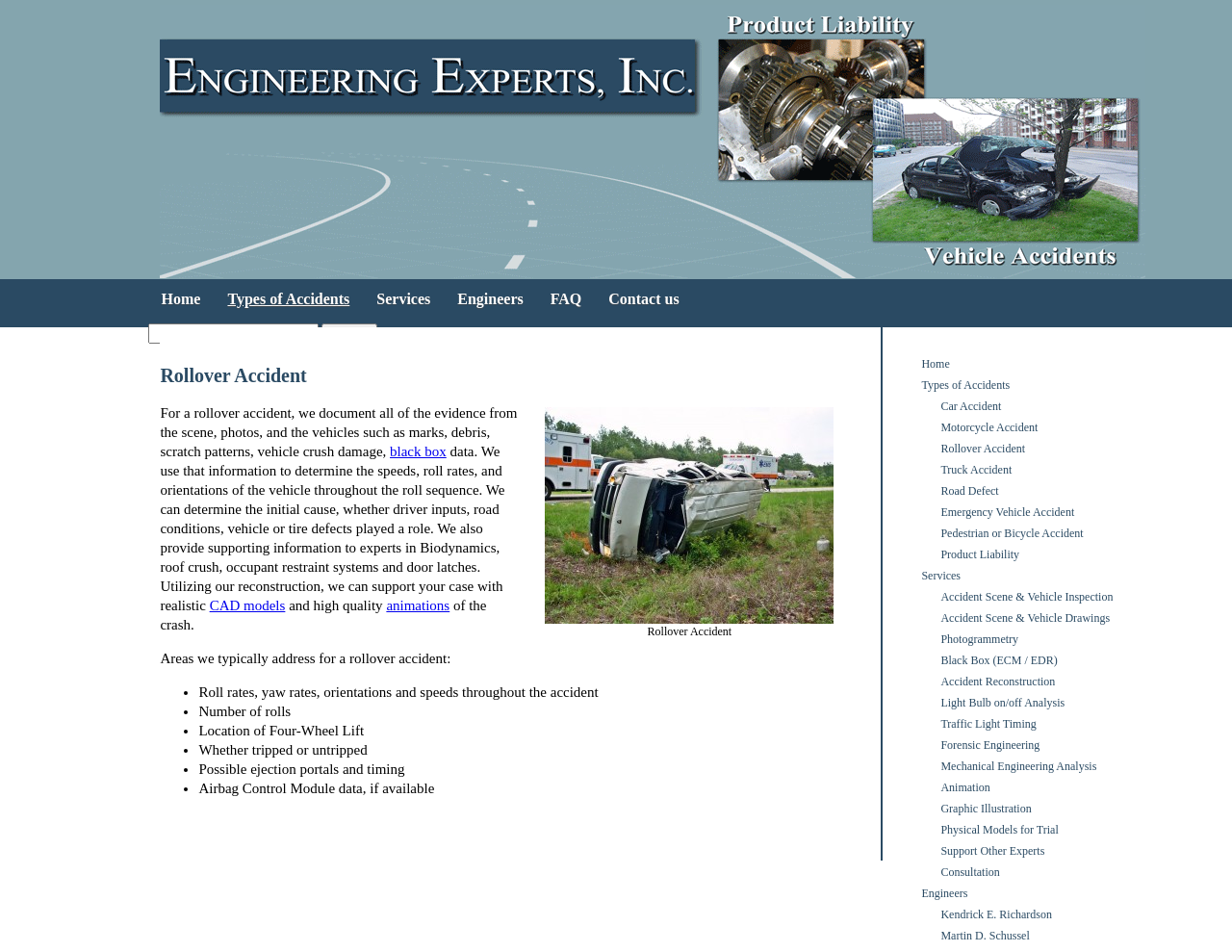Locate the bounding box coordinates of the area you need to click to fulfill this instruction: 'Learn about rollover accident'. The coordinates must be in the form of four float numbers ranging from 0 to 1: [left, top, right, bottom].

[0.13, 0.381, 0.696, 0.407]